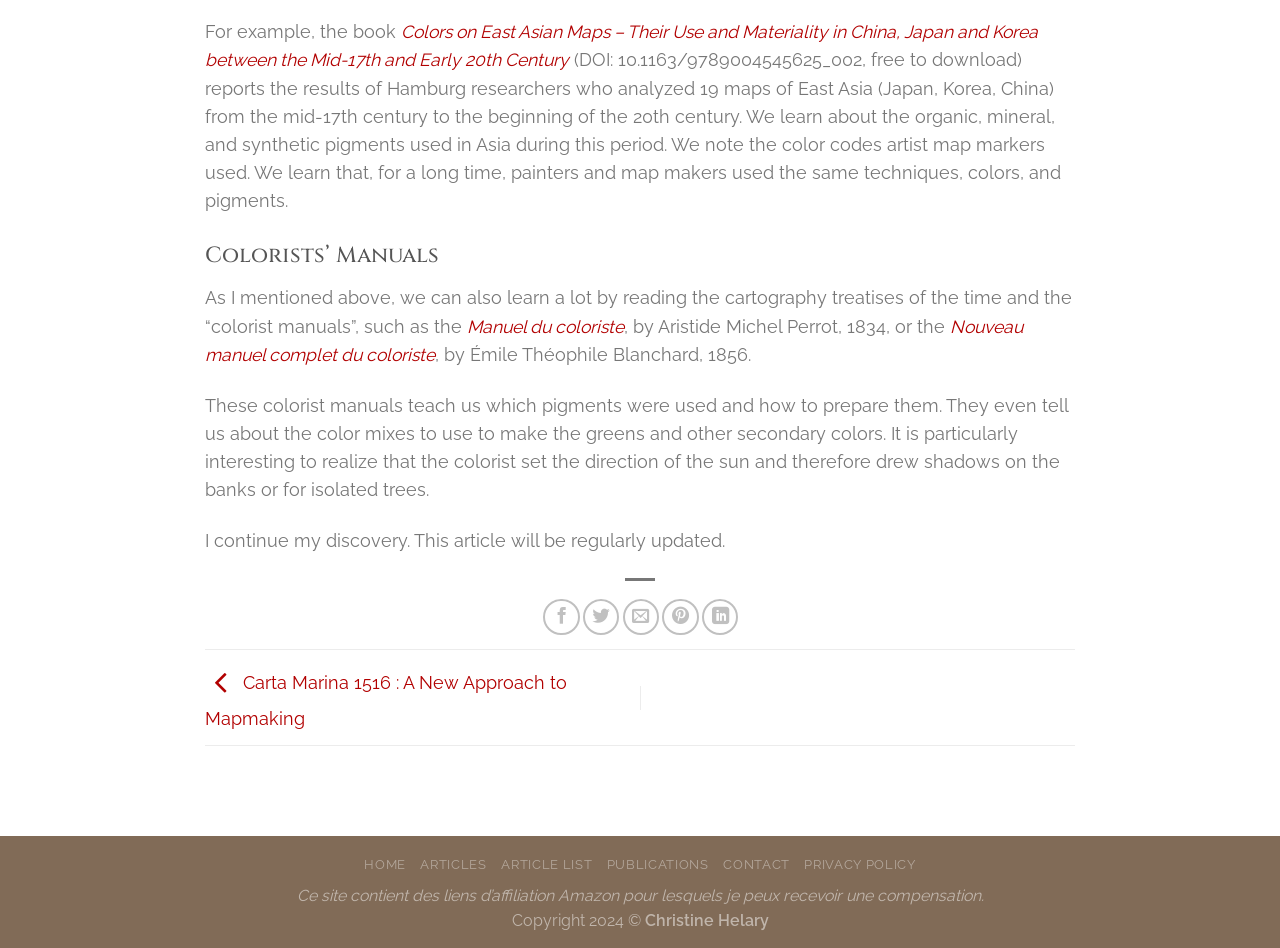How many social media sharing options are available?
Look at the screenshot and respond with a single word or phrase.

5